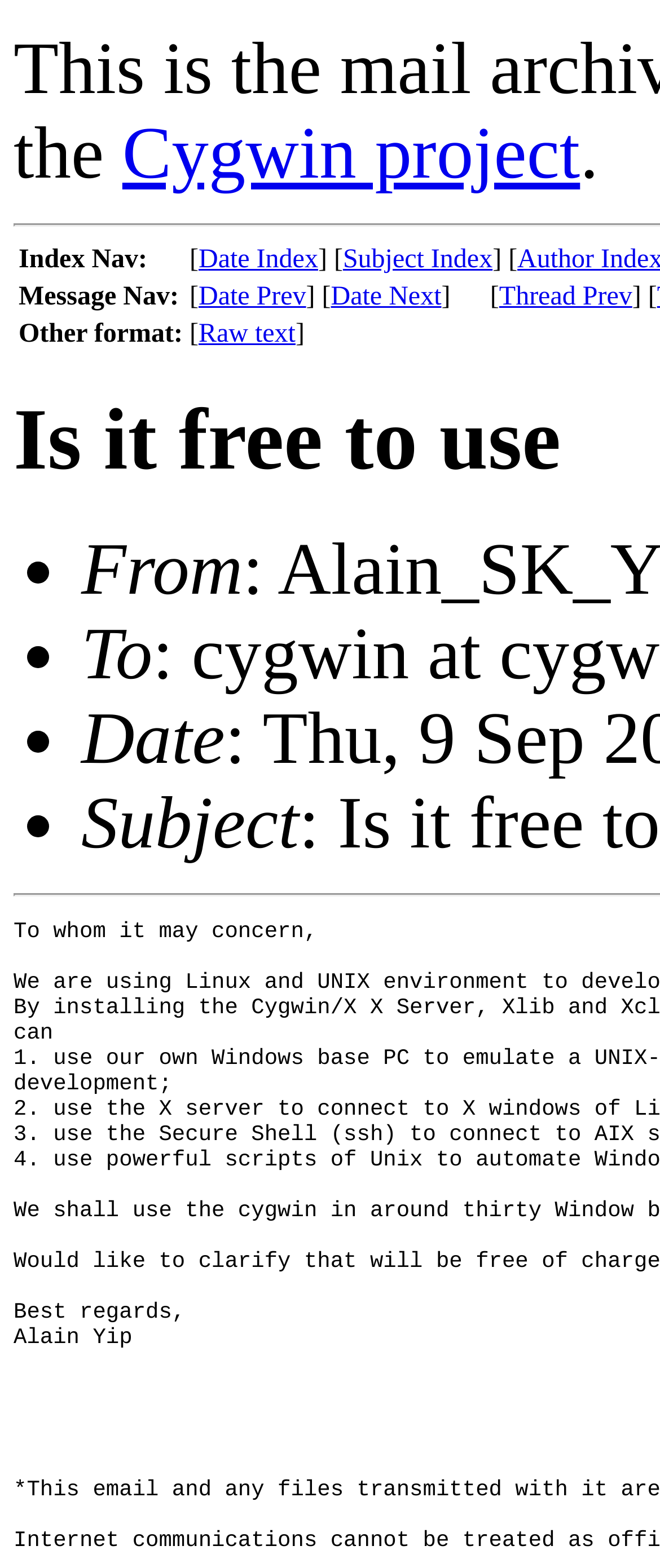From the details in the image, provide a thorough response to the question: What is the format mentioned besides raw text?

The webpage mentions 'Raw text' as a format, but does not mention any other format besides raw text, as indicated by the 'Other format:' section.